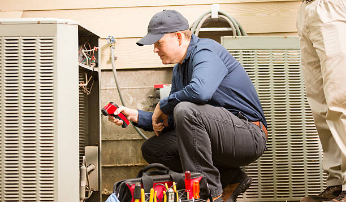Please answer the following question using a single word or phrase: 
What is the technician using to examine the unit?

A handheld tool